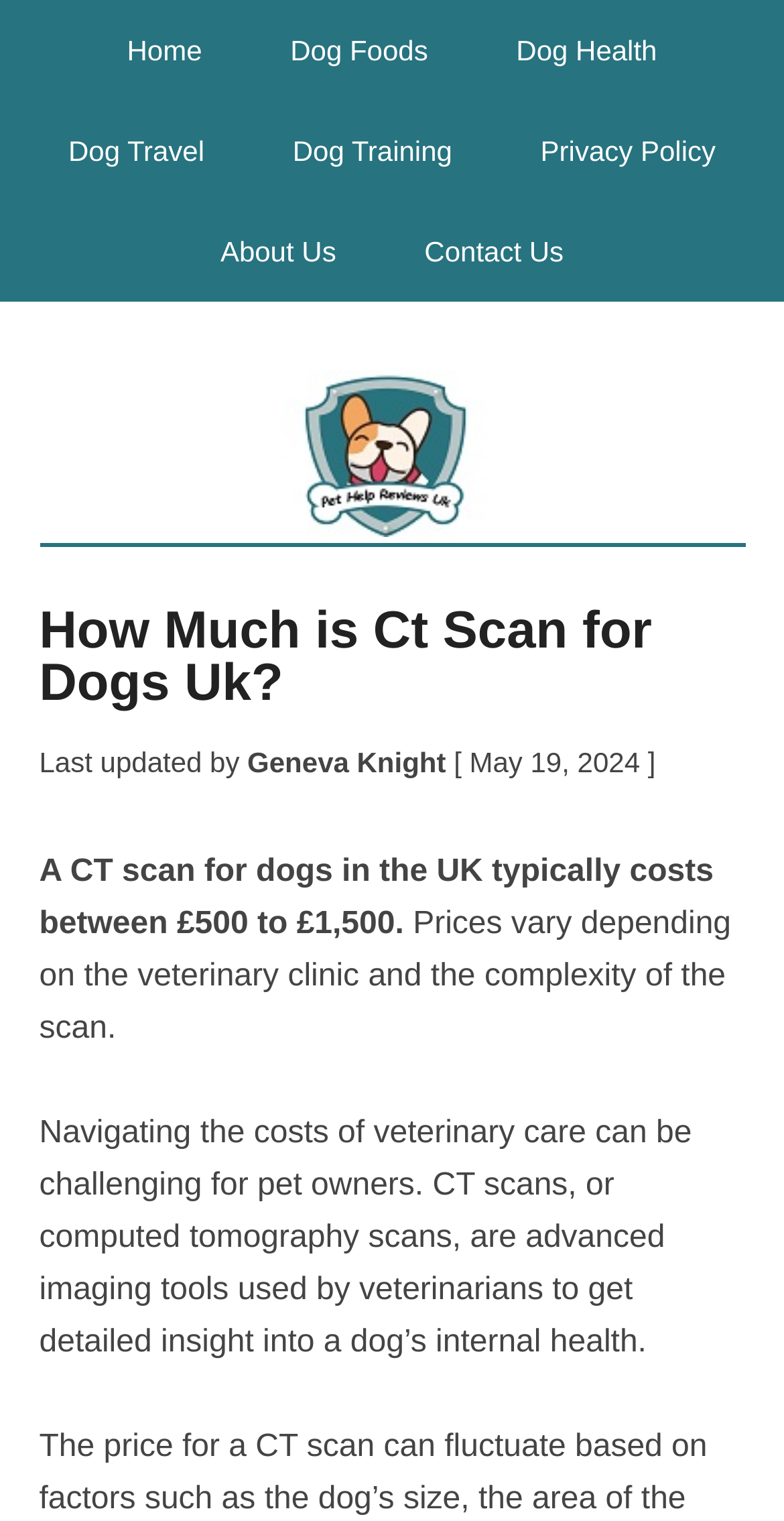What is the purpose of a CT scan for dogs?
Provide an in-depth and detailed answer to the question.

I inferred this from the sentence 'CT scans, or computed tomography scans, are advanced imaging tools used by veterinarians to get detailed insight into a dog’s internal health.' which explains the purpose of a CT scan for dogs.